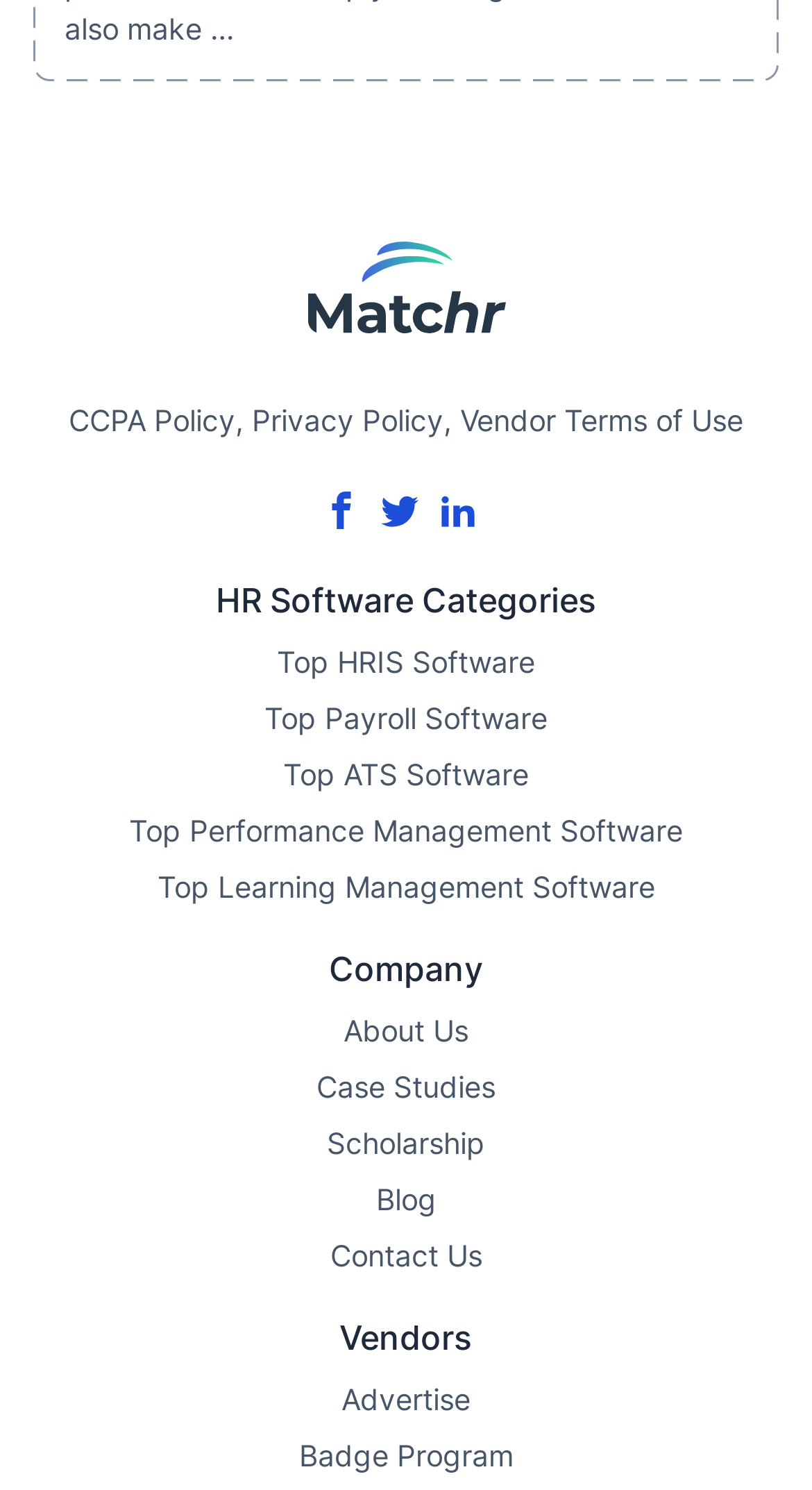Give a one-word or one-phrase response to the question:
What are the social media platforms linked on the webpage?

Facebook, Twitter, Linkedin